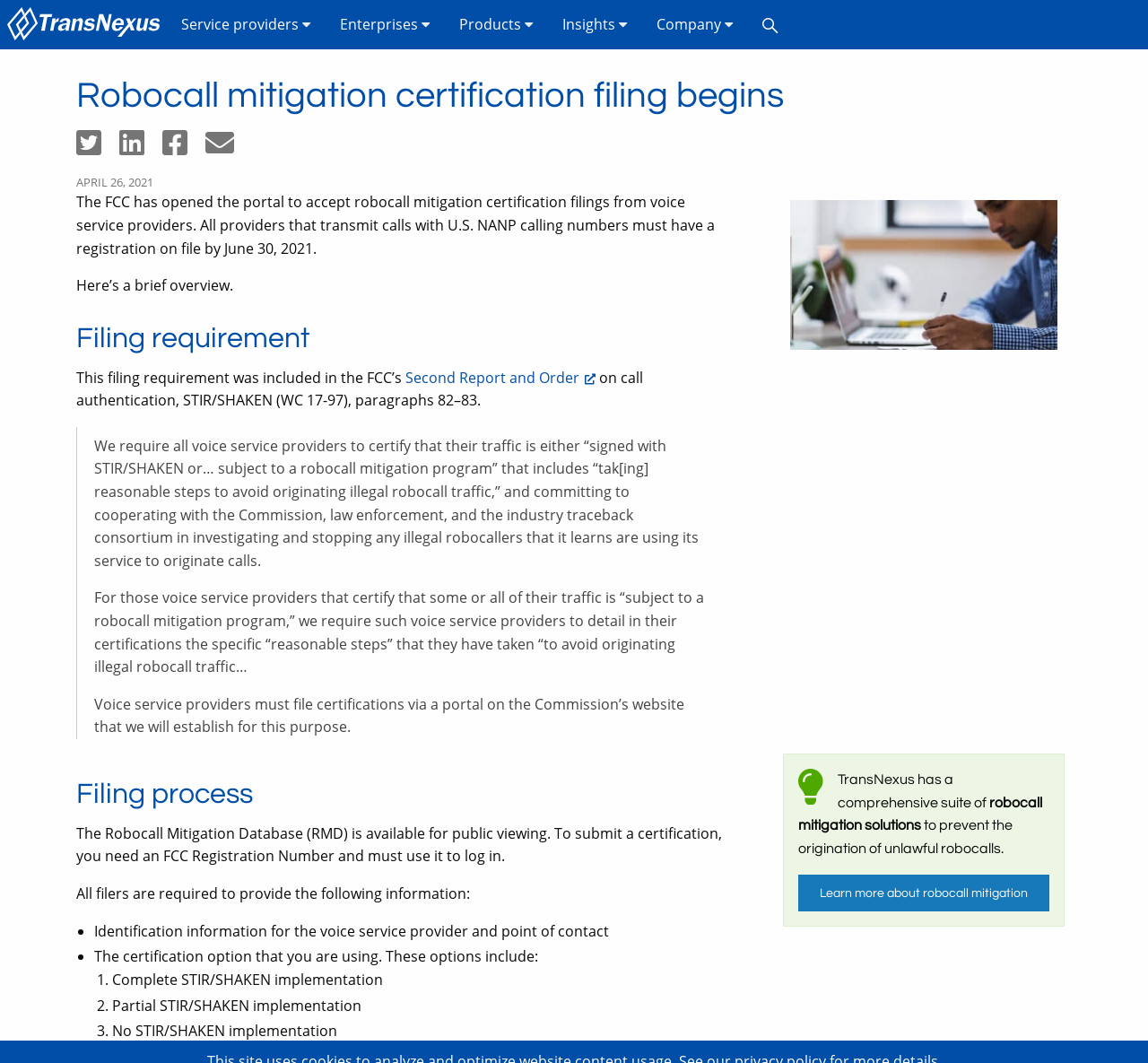Please identify the coordinates of the bounding box for the clickable region that will accomplish this instruction: "Search".

[0.651, 0.007, 0.69, 0.04]